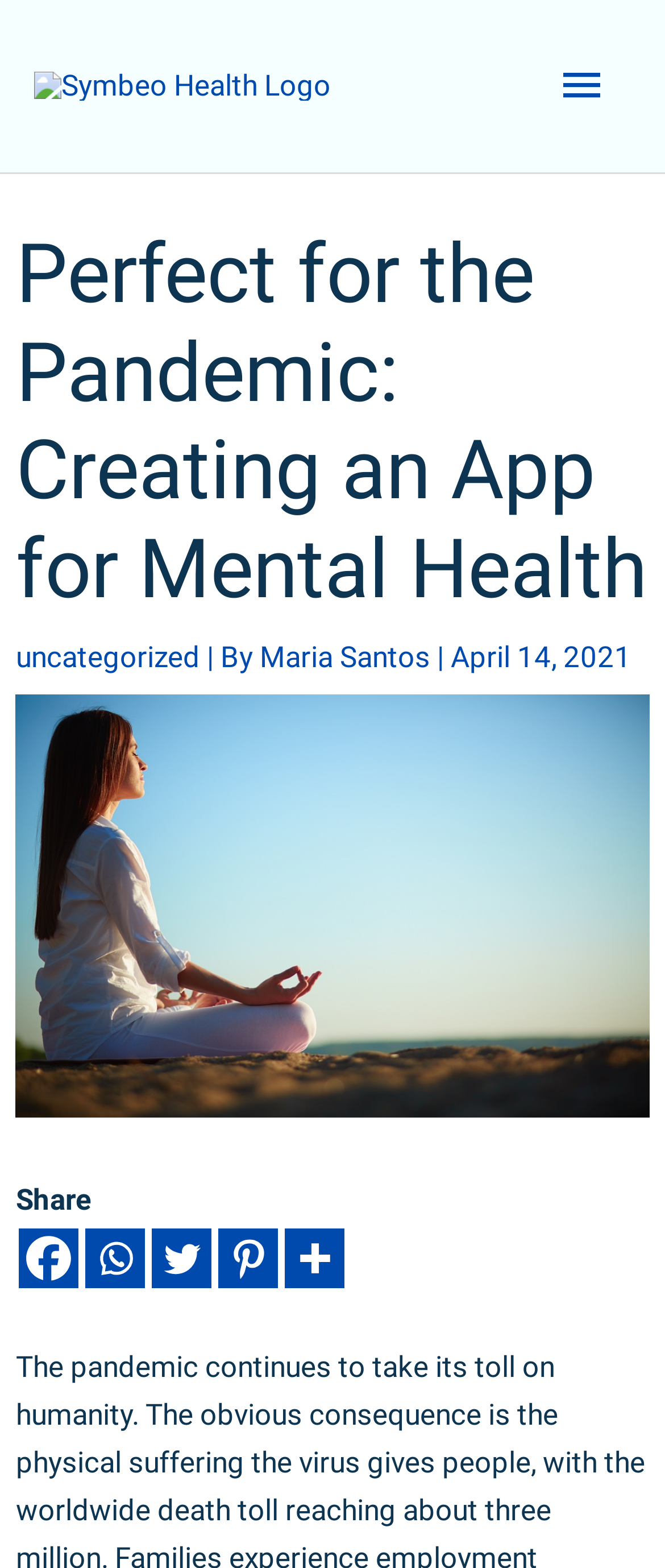Identify the bounding box coordinates of the clickable region to carry out the given instruction: "Share on Facebook".

[0.029, 0.783, 0.118, 0.822]